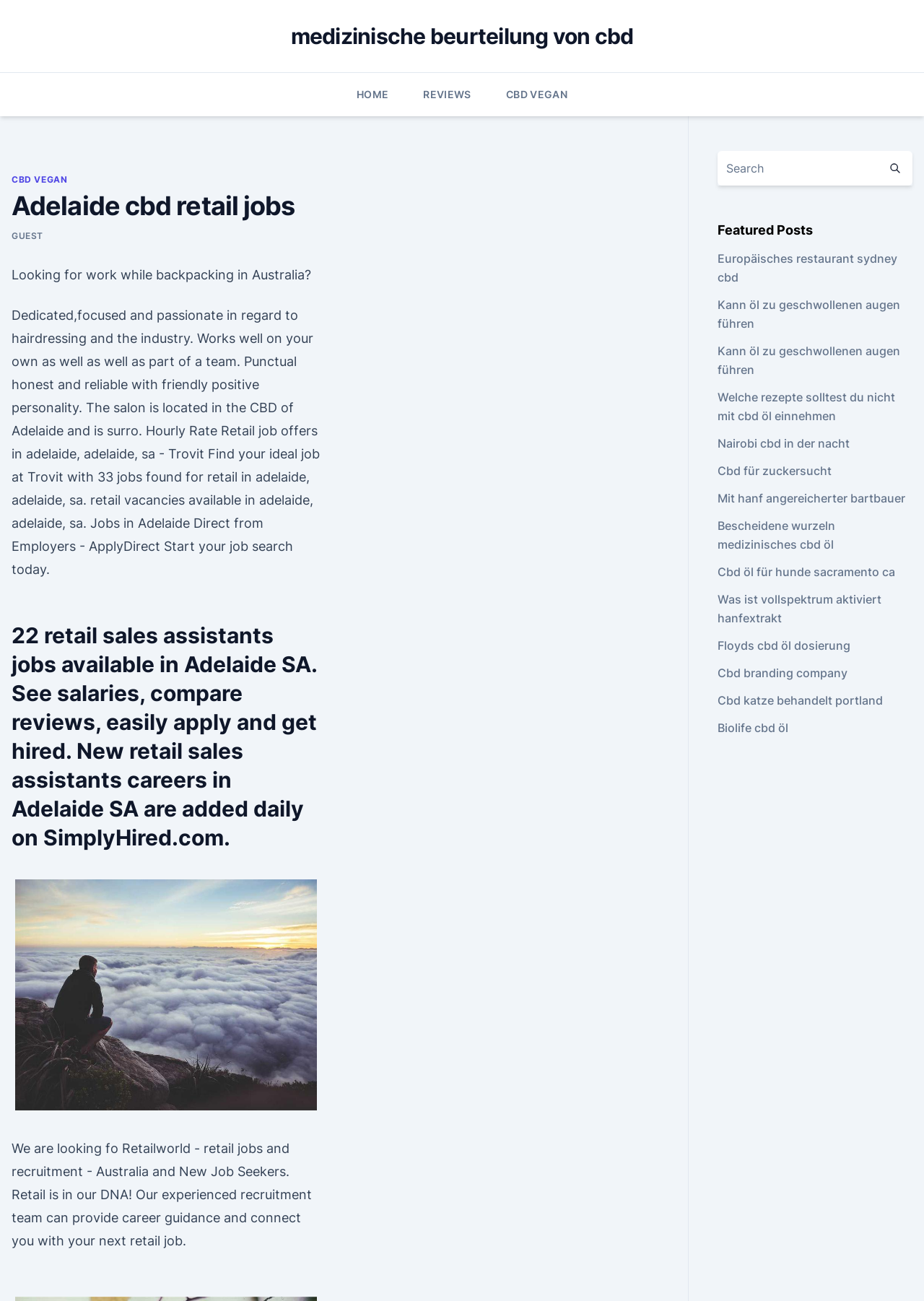Can you provide the bounding box coordinates for the element that should be clicked to implement the instruction: "View CBD VEGAN page"?

[0.548, 0.056, 0.614, 0.089]